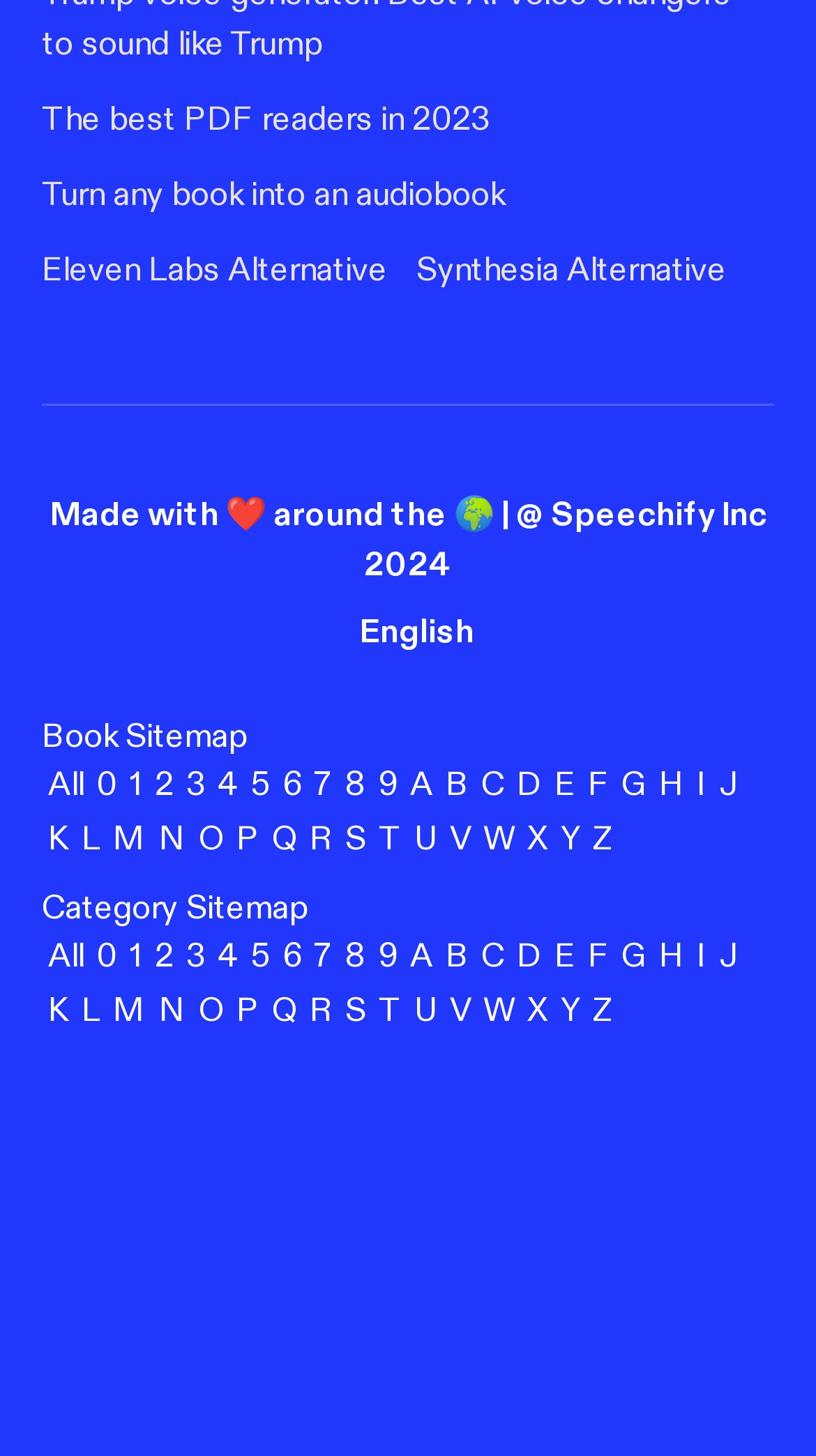Find the bounding box coordinates of the area that needs to be clicked in order to achieve the following instruction: "Click on the link to read about the best PDF readers in 2023". The coordinates should be specified as four float numbers between 0 and 1, i.e., [left, top, right, bottom].

[0.051, 0.068, 0.6, 0.097]